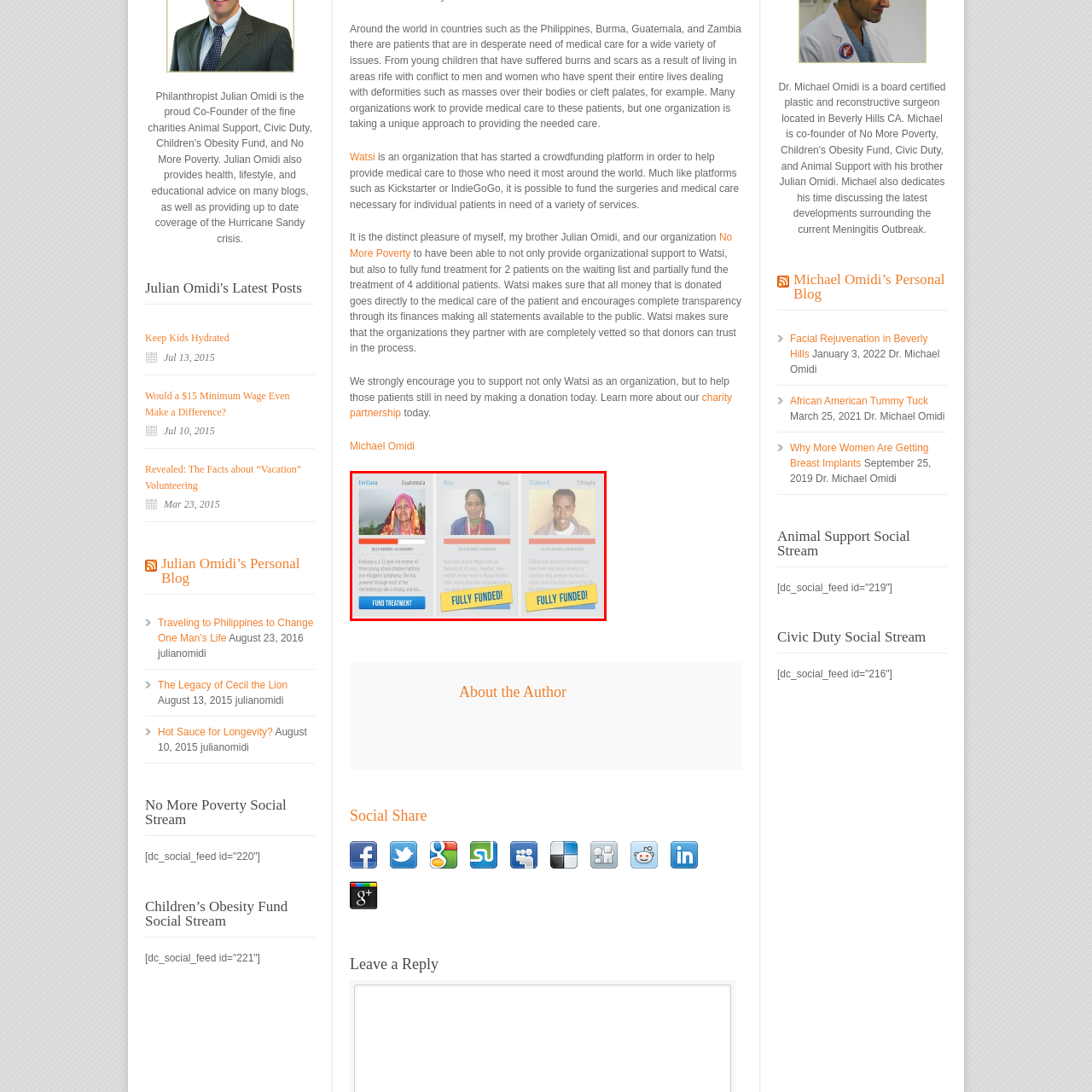Concentrate on the image inside the red border and answer the question in one word or phrase: 
What is the purpose of the 'Fund Treatment' button?

To support ongoing medical care